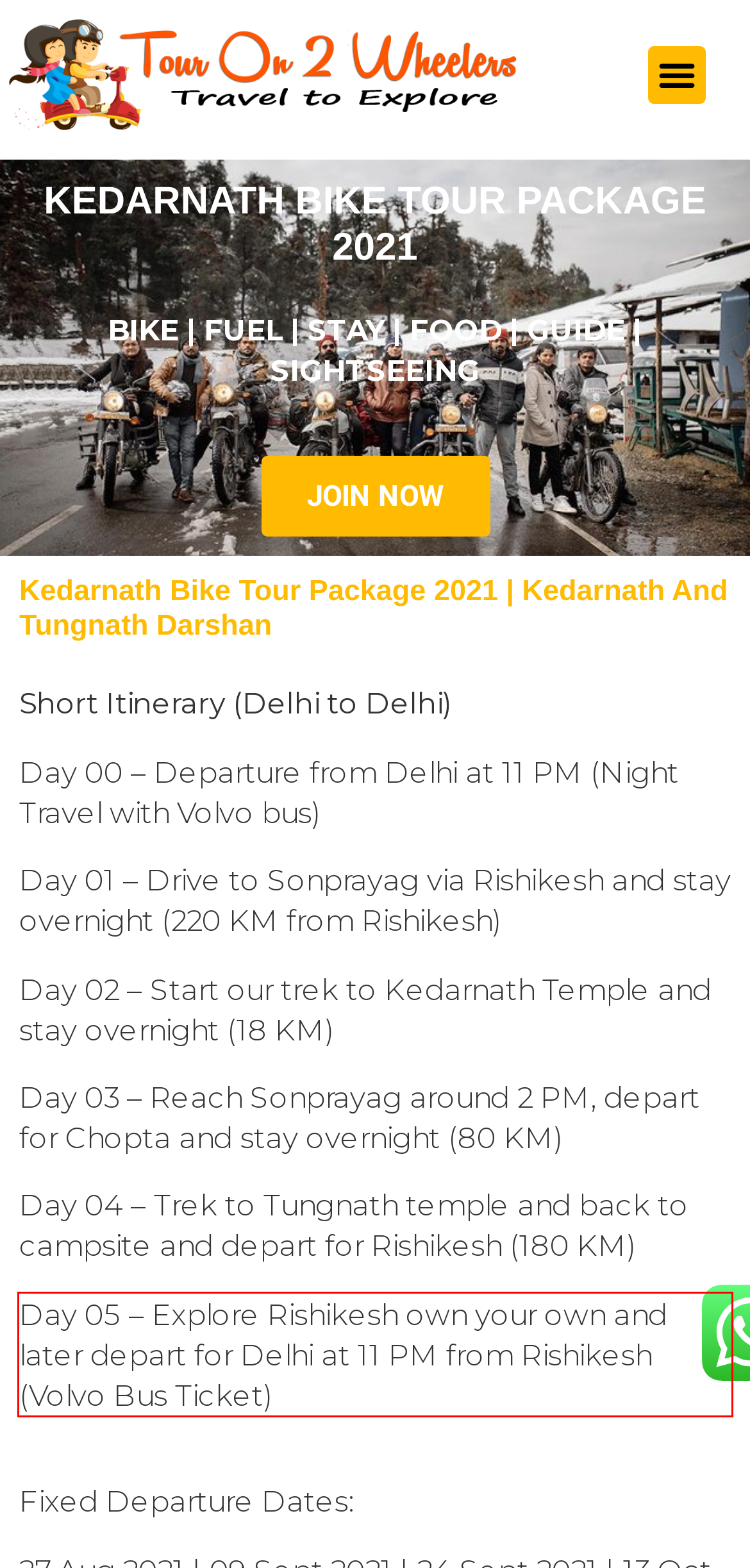You are provided with a screenshot of a webpage that includes a red bounding box. Extract and generate the text content found within the red bounding box.

Day 05 – Explore Rishikesh own your own and later depart for Delhi at 11 PM from Rishikesh (Volvo Bus Ticket)